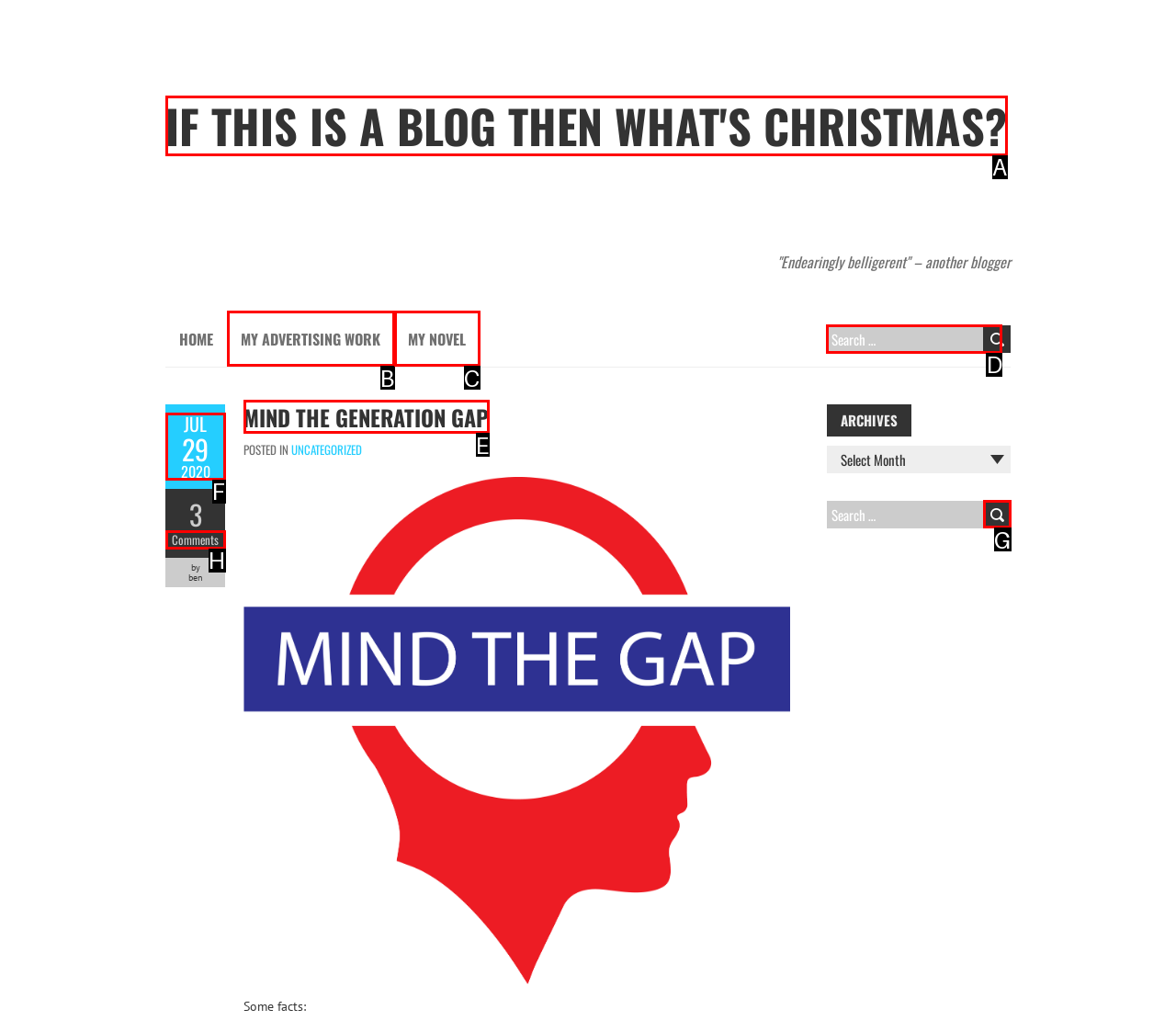Which lettered option should be clicked to achieve the task: Search for a keyword? Choose from the given choices.

D